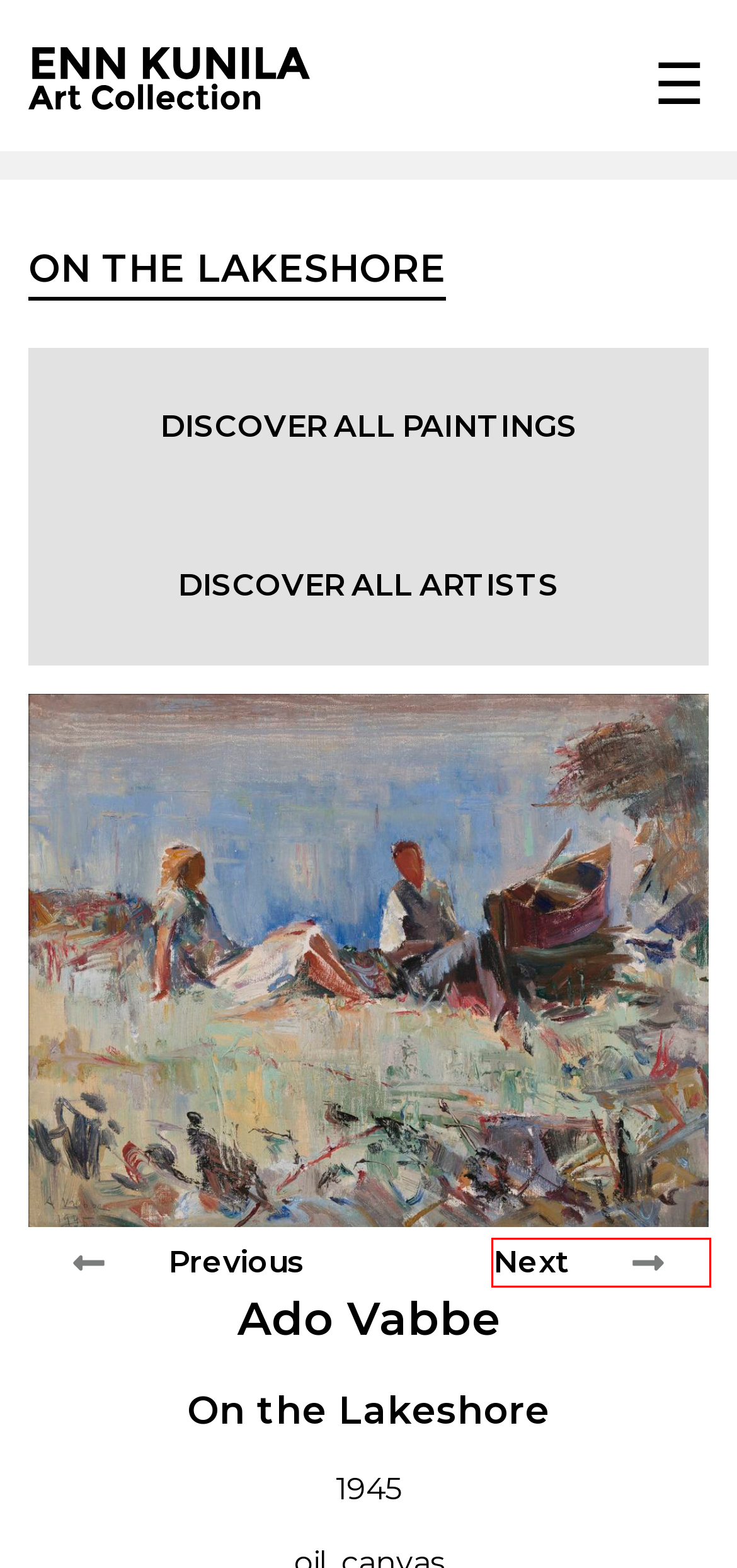Given a webpage screenshot with a UI element marked by a red bounding box, choose the description that best corresponds to the new webpage that will appear after clicking the element. The candidates are:
A. Enn Kunila's art collection - Artist - Eugen Gustav Dücker (1841–1916)
B. Enn Kunila's art collection - Artist - Andrei Jegorov (1878–1954)
C. Enn Kunila's art collection - Artist - Paul Raud (1865–1930)
D. Enn Kunila's art collection - Exhibitions
E. Enn Kunila's art collection - Painting - War Refugees
F. Enn Kunila's art collection - Artist - Amandus Adamson (1855–1929)
G. Enn Kunila's art collection
H. Enn Kunila's art collection - Artist - E.K.F. von Gebhardt (1838–1925)

E